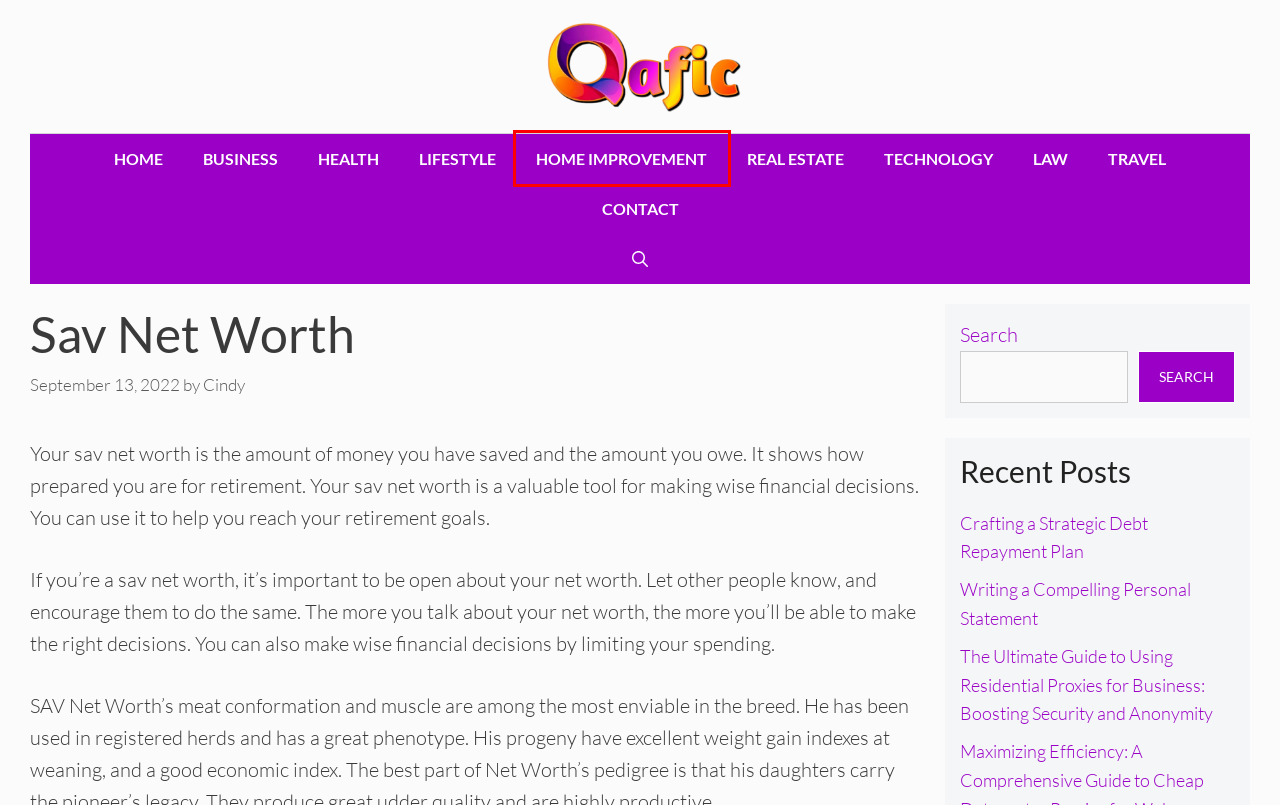Review the webpage screenshot and focus on the UI element within the red bounding box. Select the best-matching webpage description for the new webpage that follows after clicking the highlighted element. Here are the candidates:
A. Writing A Compelling Personal Statement - Qafic
B. Contact - Qafic
C. Travel - Qafic
D. Qafic - Get Latest Information From Around The Globe
E. Technology - Qafic
F. Home Improvement - Qafic
G. Business - Qafic
H. Real Estate - Qafic

F